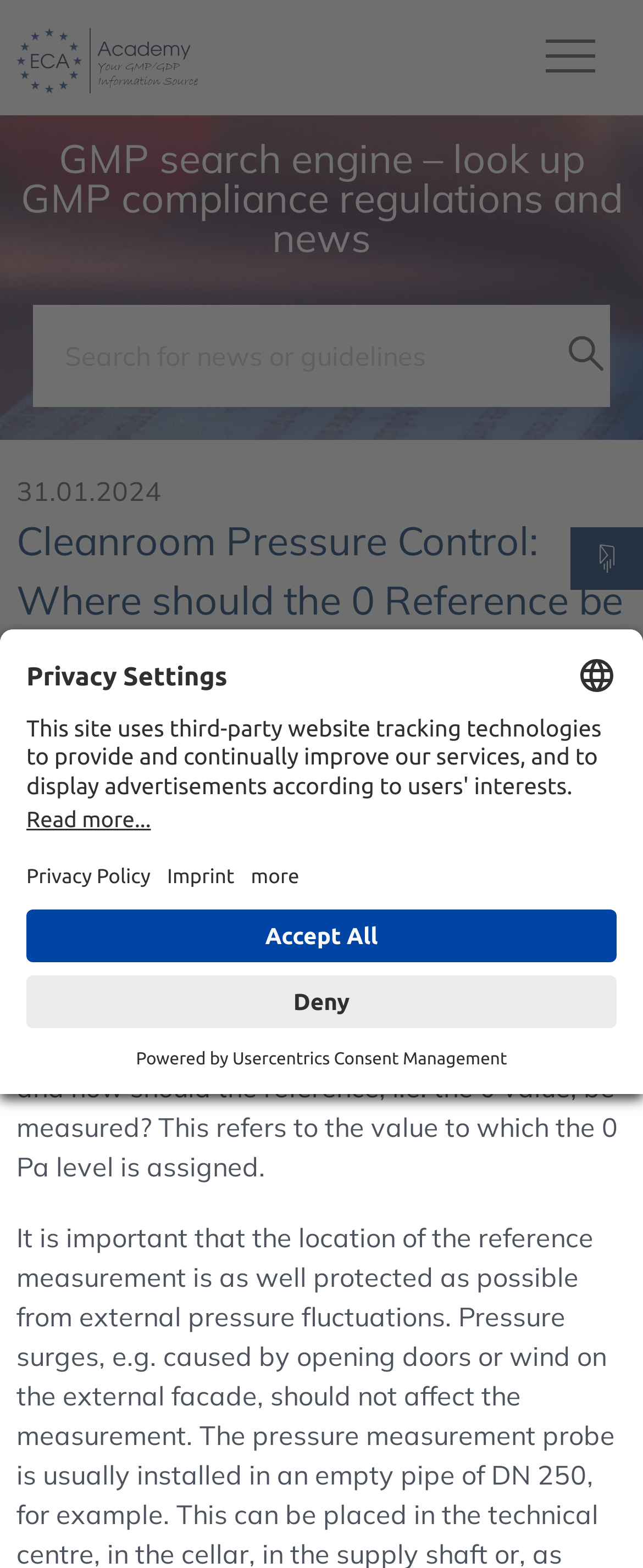Select the bounding box coordinates of the element I need to click to carry out the following instruction: "Filter search results".

[0.884, 0.215, 0.938, 0.237]